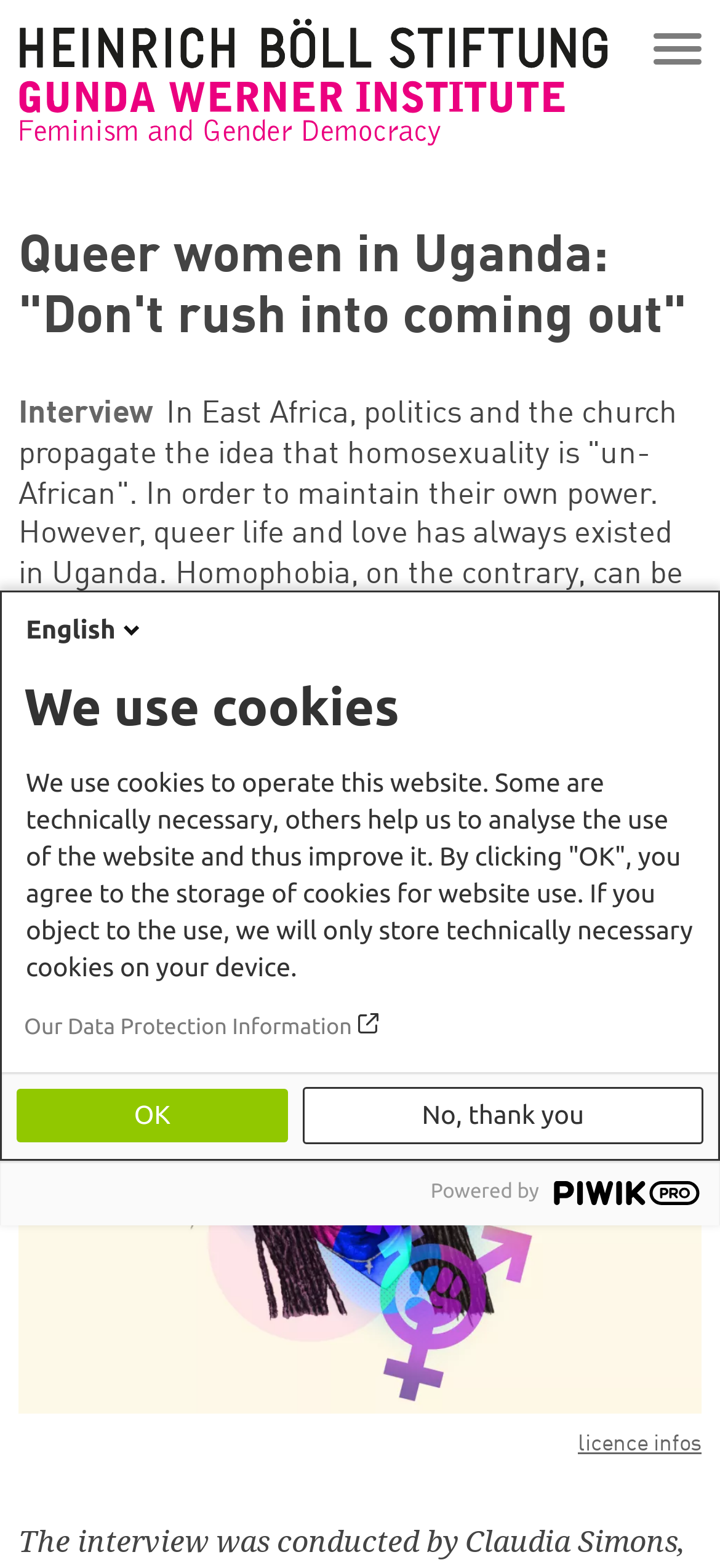Please identify the bounding box coordinates of the area that needs to be clicked to follow this instruction: "Open the menu".

[0.882, 0.007, 1.0, 0.062]